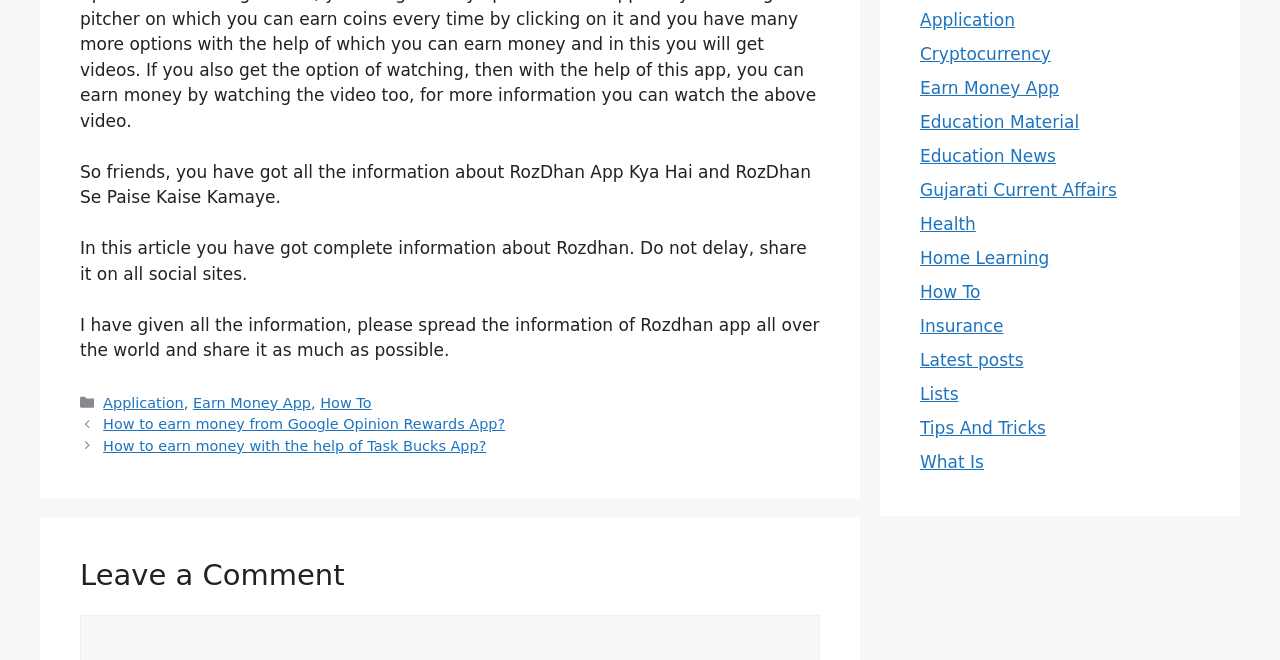Provide a single word or phrase answer to the question: 
Are there any related articles or posts on this website?

Yes